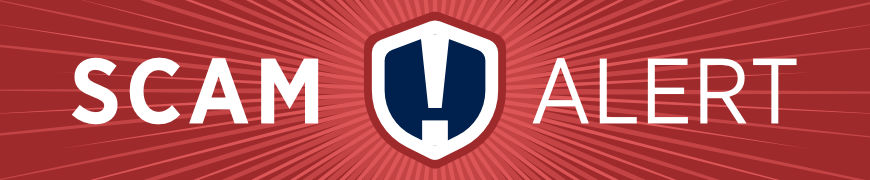What is the warning about?
Please give a detailed and elaborate explanation in response to the question.

The caption states that the warning is about fraudulent activities associated with Manhattan Review in India, where some operations falsely represent themselves as official affiliates, and users should be wary of scams.